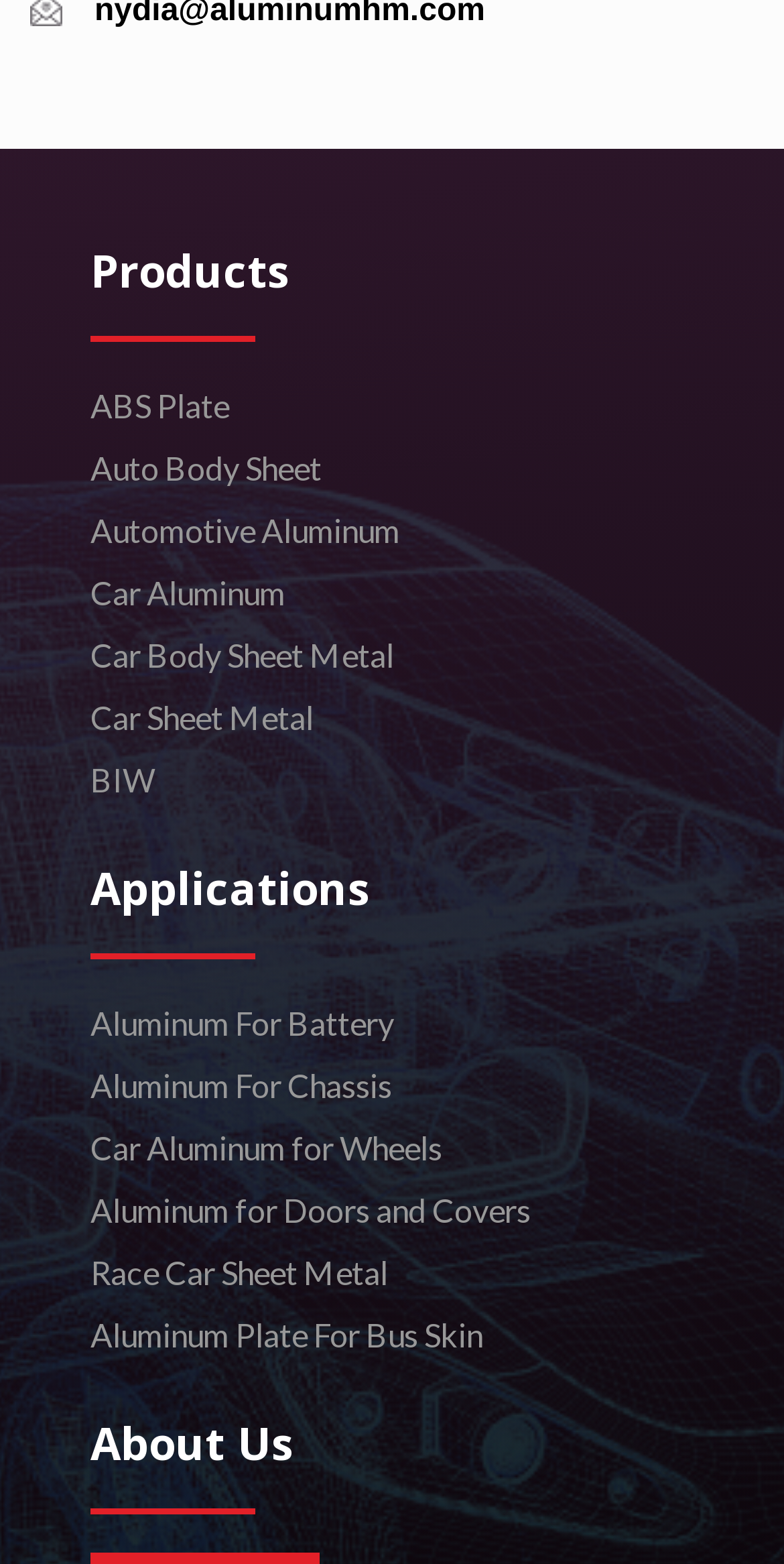Identify the bounding box coordinates for the UI element described as: "Applications".

[0.115, 0.547, 0.885, 0.586]